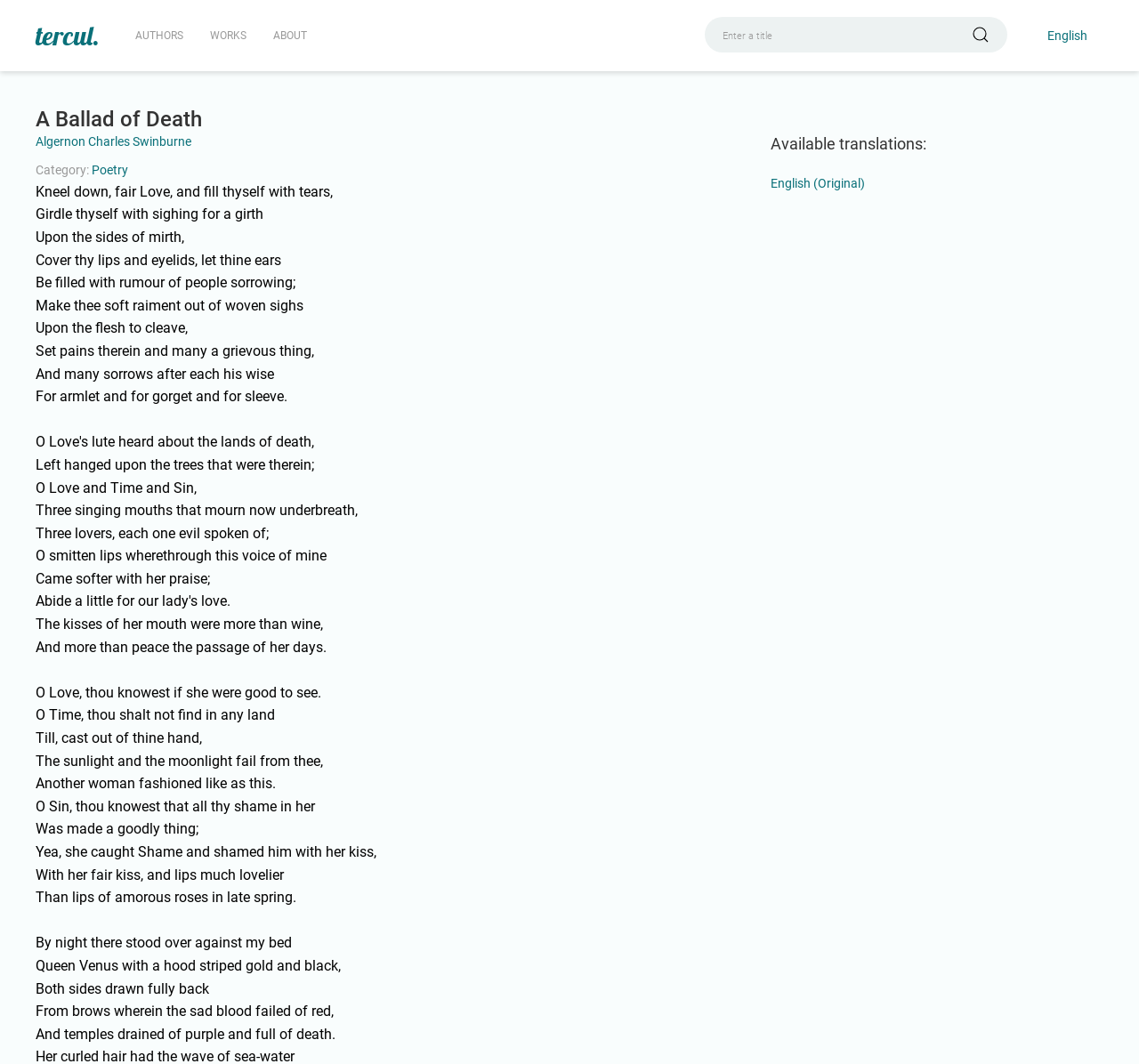Respond to the question below with a single word or phrase:
What is the category of the poem?

Poetry